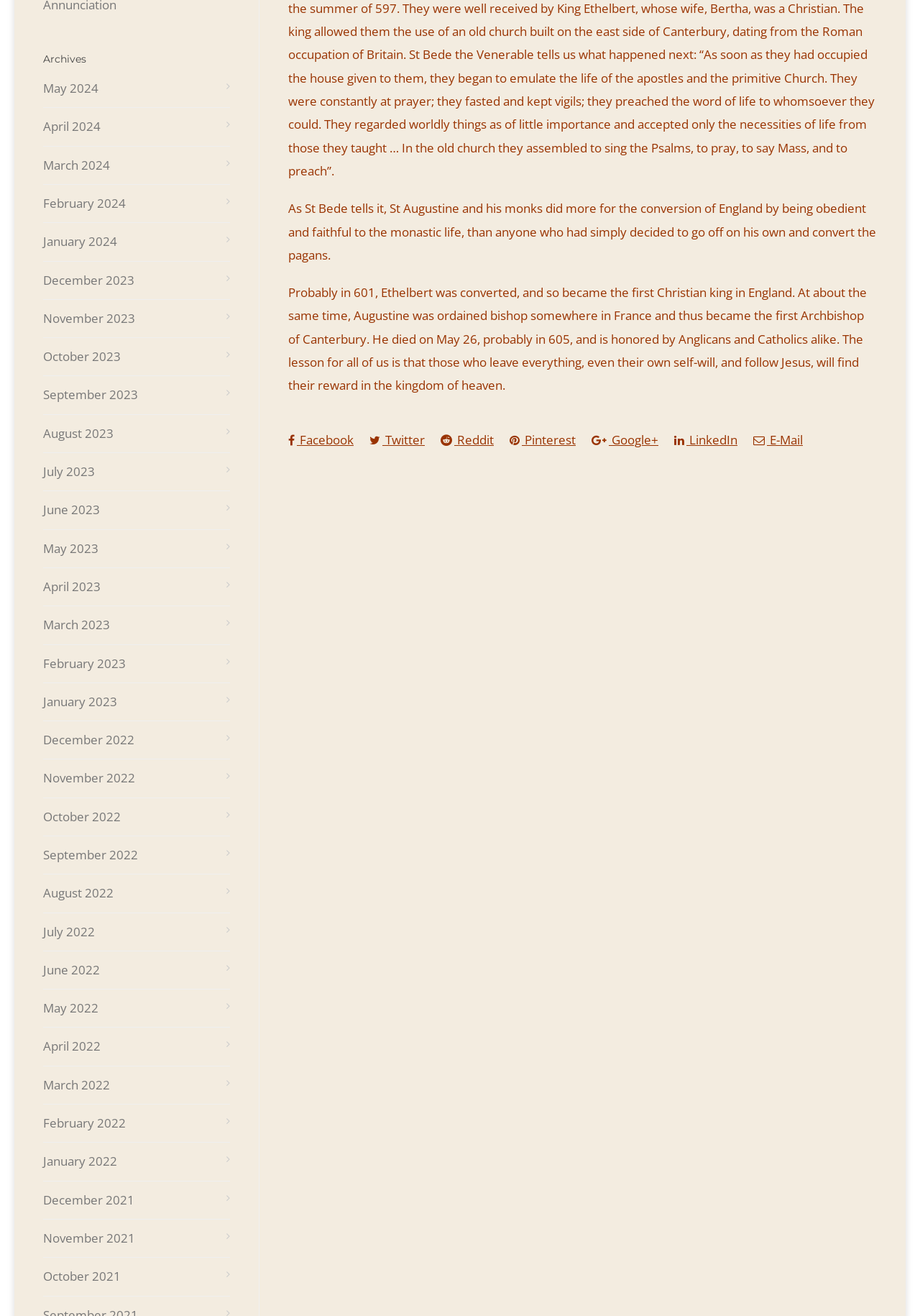Find the bounding box coordinates for the HTML element specified by: "April 2024".

[0.047, 0.088, 0.25, 0.105]